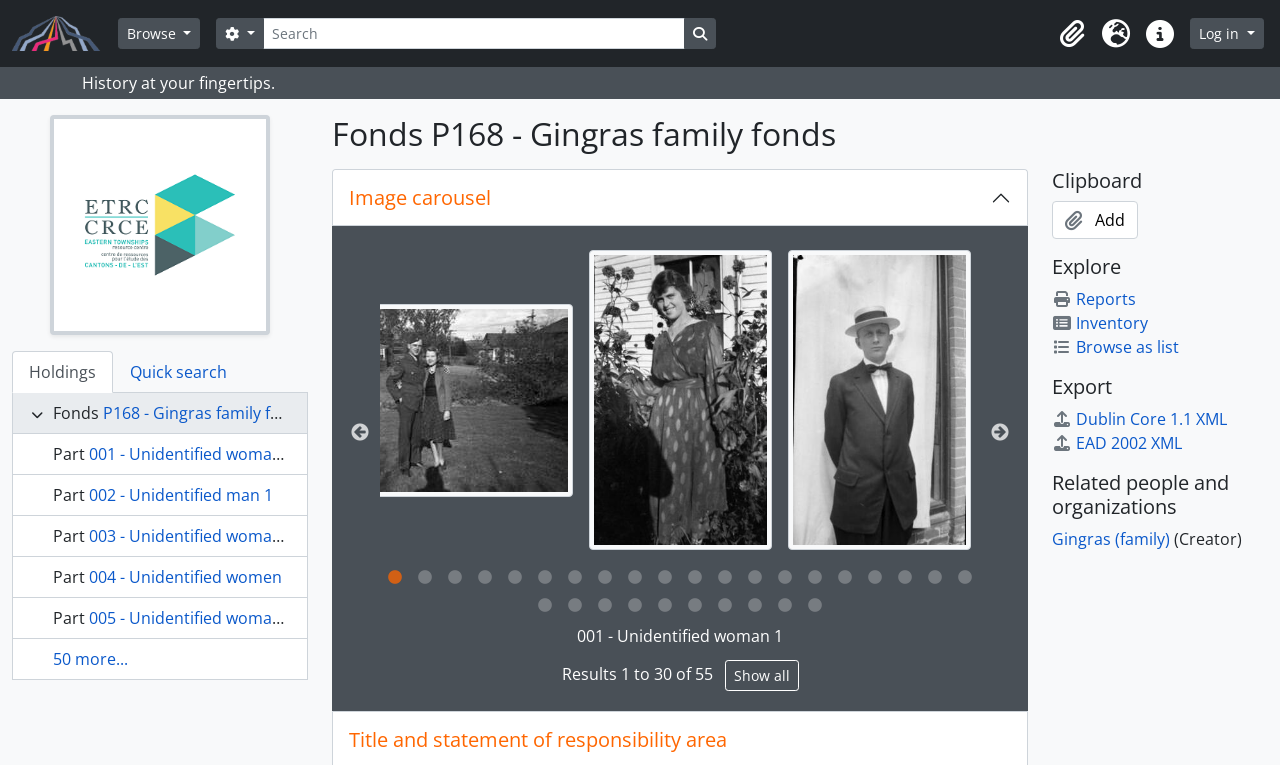Please find the bounding box coordinates for the clickable element needed to perform this instruction: "Click the 'Browse' button".

[0.092, 0.024, 0.156, 0.064]